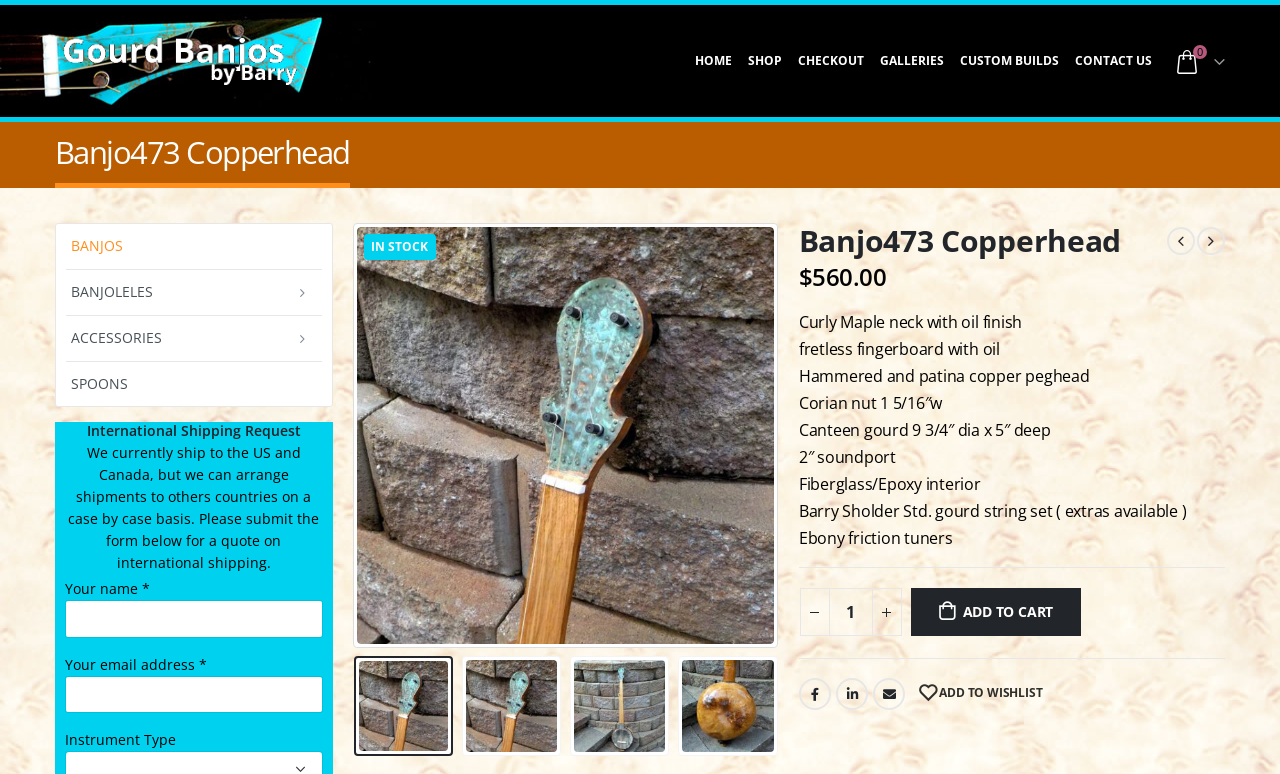What social media platform is represented by the '' icon?
Analyze the image and deliver a detailed answer to the question.

The webpage contains a link with the '' icon, which is commonly used to represent Facebook, indicating that this icon represents the Facebook social media platform.